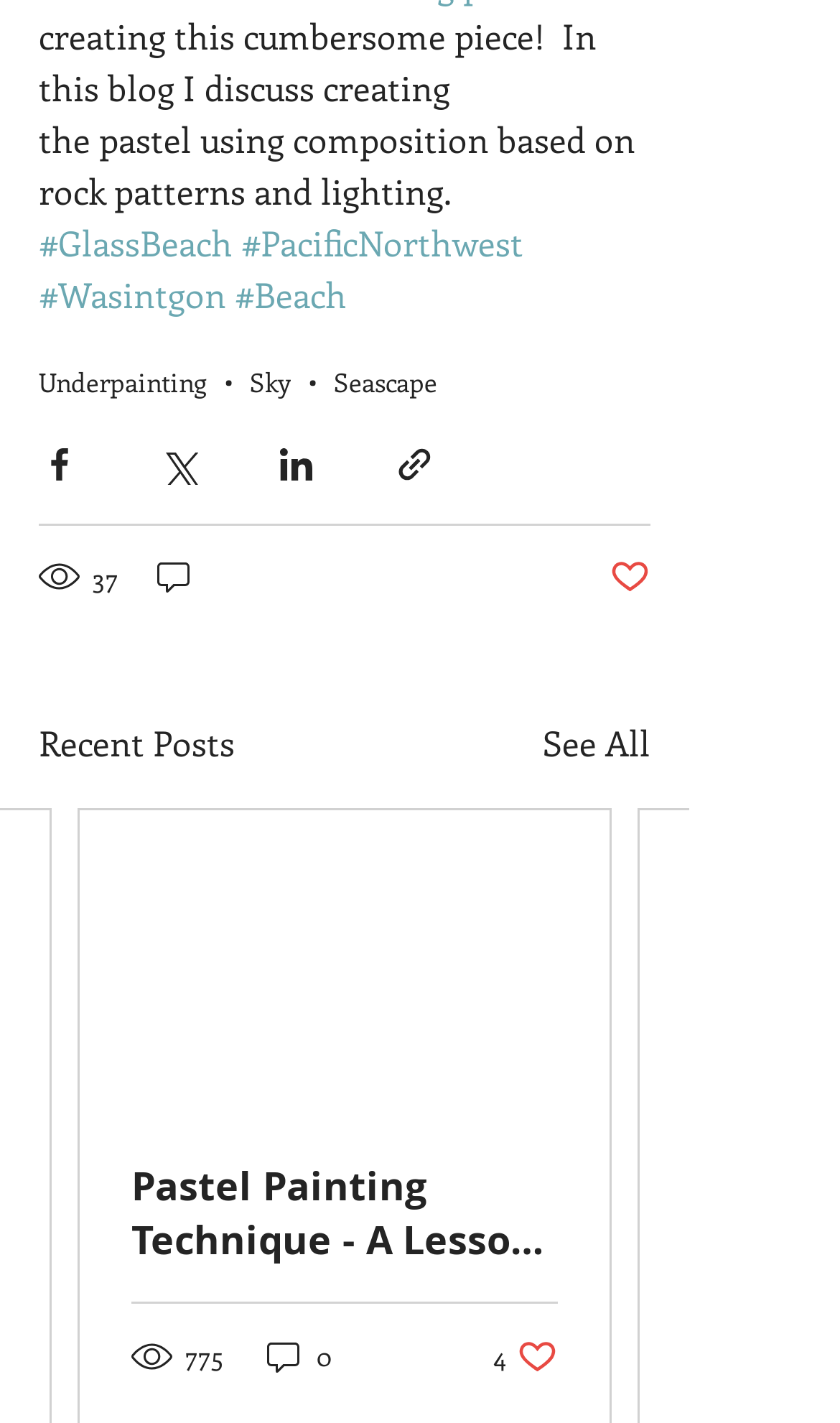Could you specify the bounding box coordinates for the clickable section to complete the following instruction: "Share via Facebook"?

[0.046, 0.312, 0.095, 0.341]